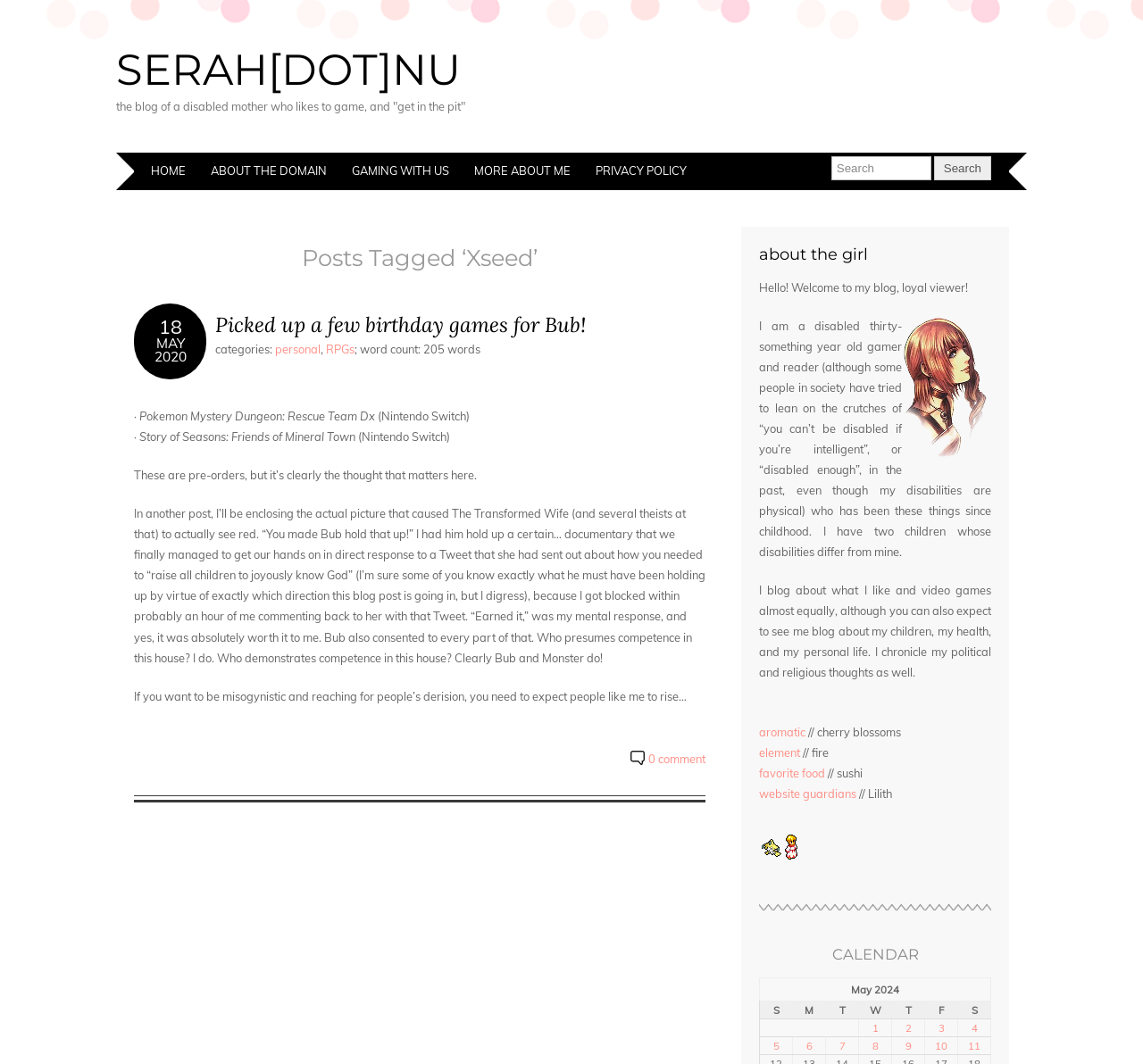What is the topic of the first blog post?
Answer the question with just one word or phrase using the image.

Birthday games